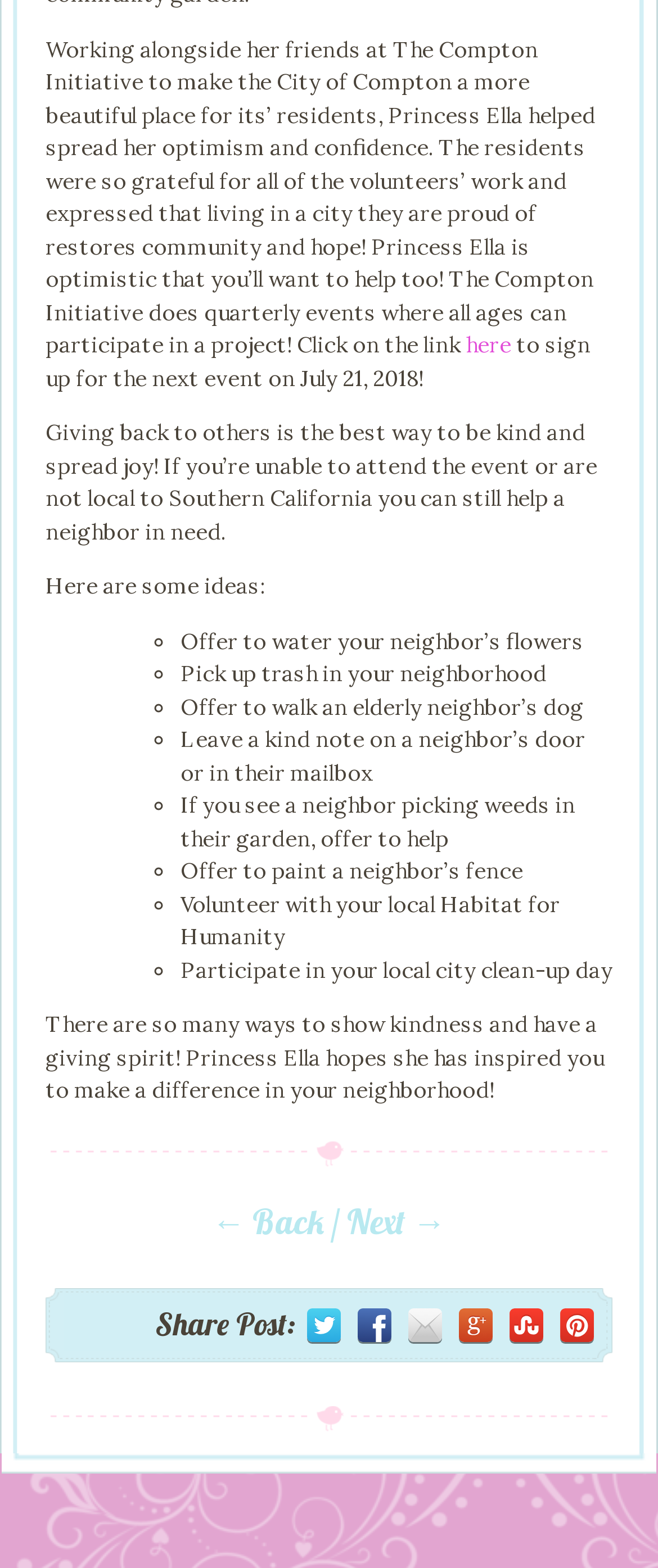Based on the element description facebook, identify the bounding box of the UI element in the given webpage screenshot. The coordinates should be in the format (top-left x, top-left y, bottom-right x, bottom-right y) and must be between 0 and 1.

[0.544, 0.835, 0.595, 0.856]